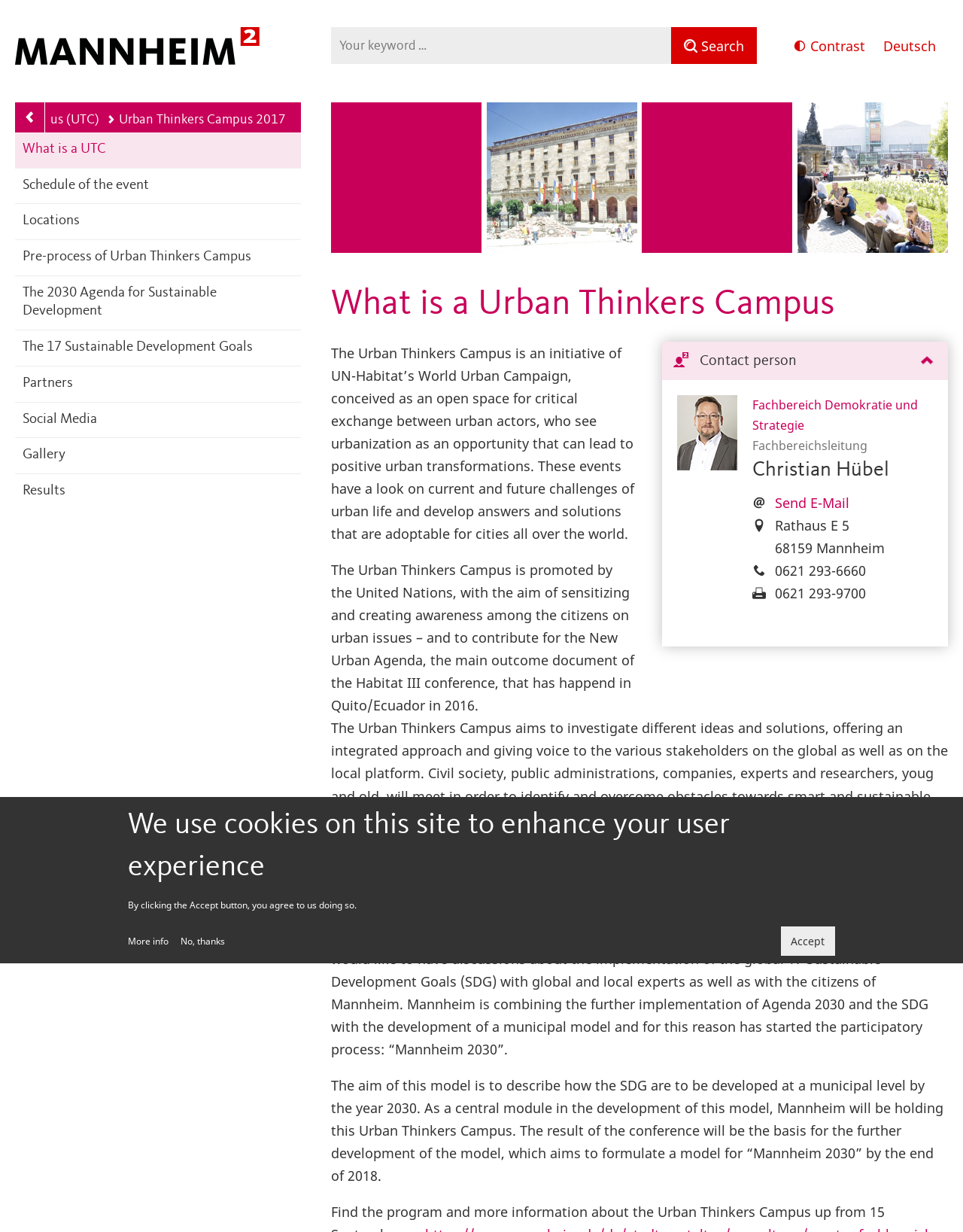Locate the bounding box coordinates of the element I should click to achieve the following instruction: "Search".

[0.344, 0.022, 0.697, 0.052]